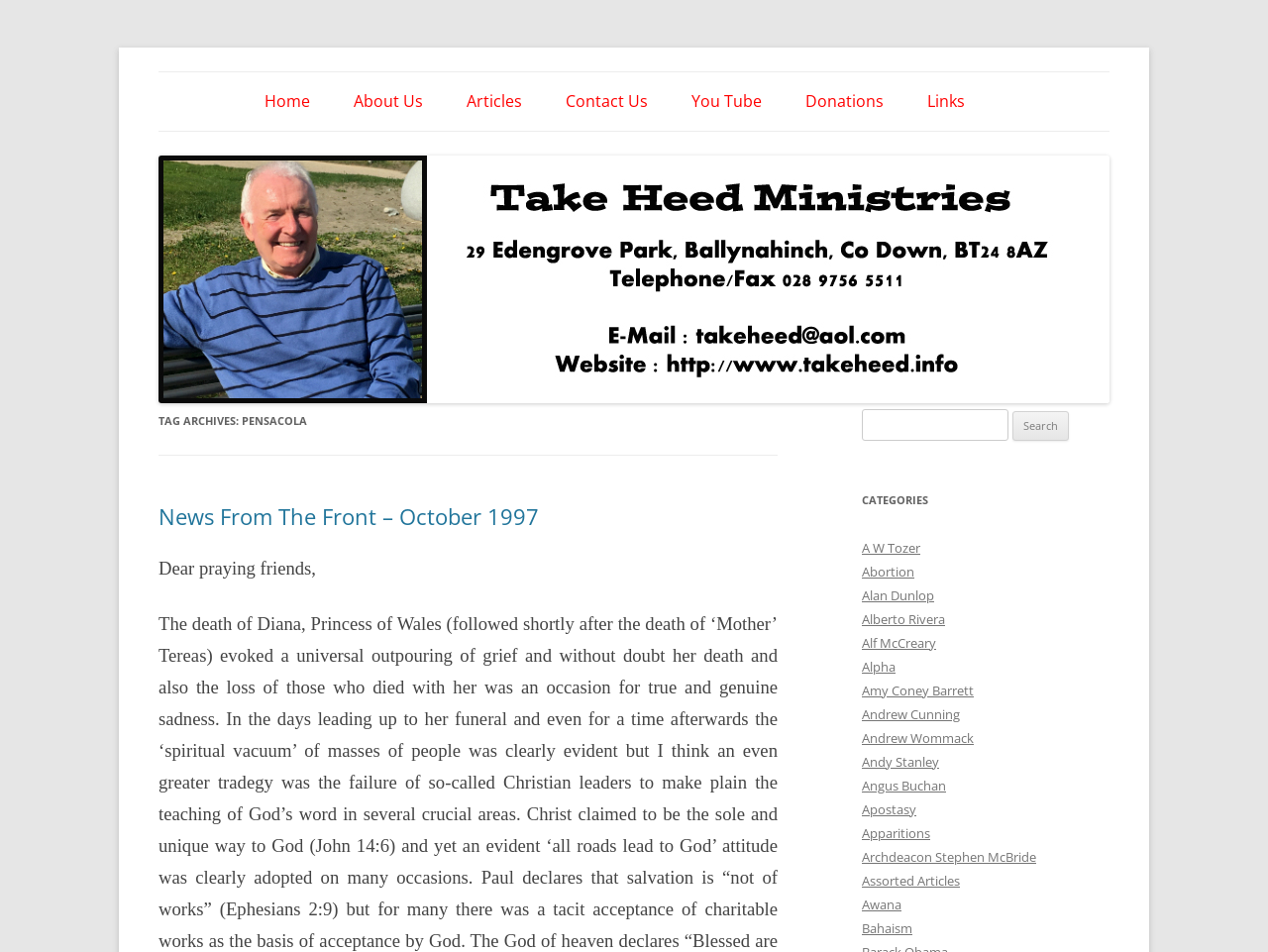Determine the bounding box coordinates for the region that must be clicked to execute the following instruction: "Search for something".

[0.68, 0.43, 0.795, 0.463]